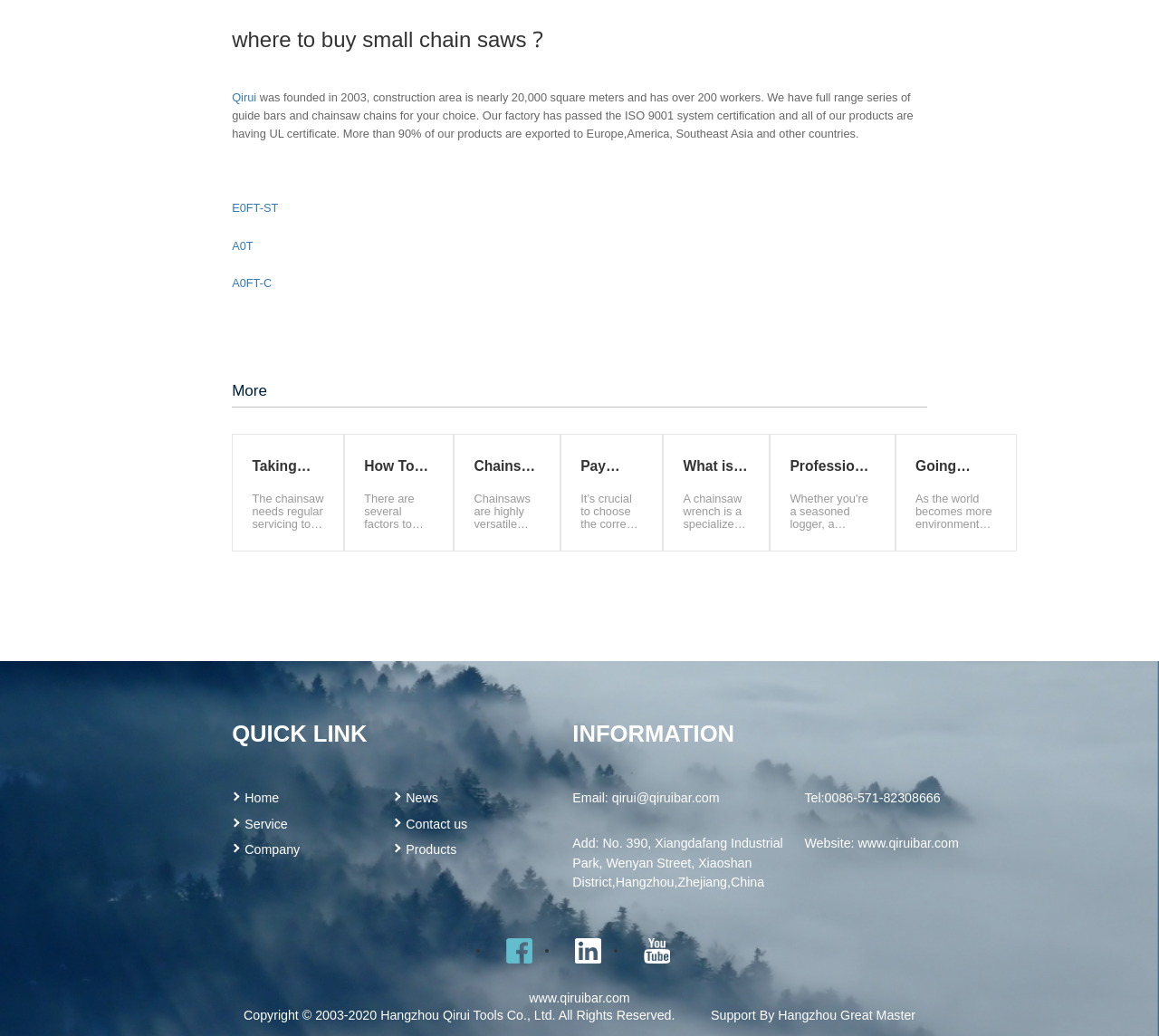Can you specify the bounding box coordinates of the area that needs to be clicked to fulfill the following instruction: "Read the 'Taking care of your cutting equipment' article"?

[0.2, 0.419, 0.297, 0.532]